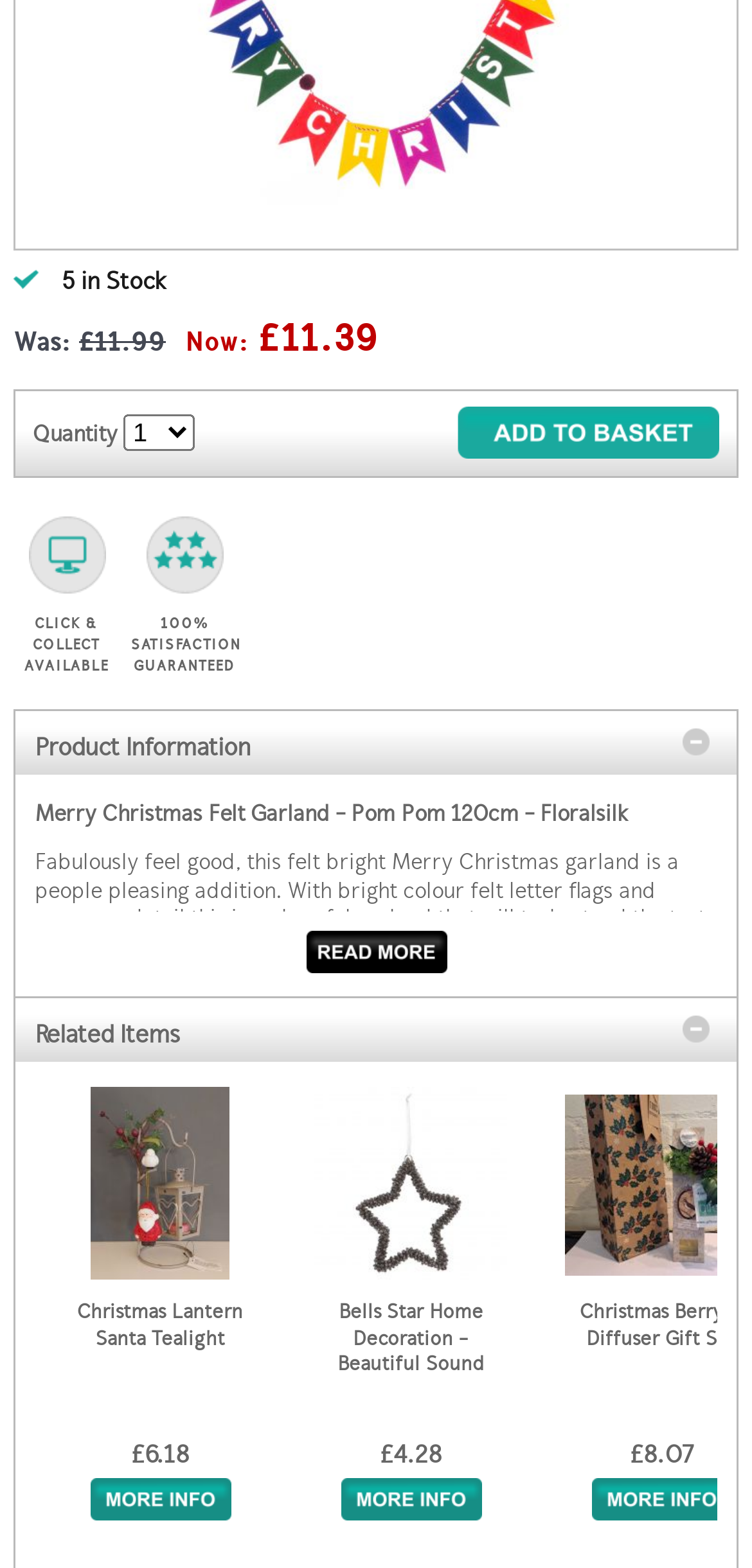From the element description alt="add to basket", predict the bounding box coordinates of the UI element. The coordinates must be specified in the format (top-left x, top-left y, bottom-right x, bottom-right y) and should be within the 0 to 1 range.

[0.608, 0.259, 0.956, 0.293]